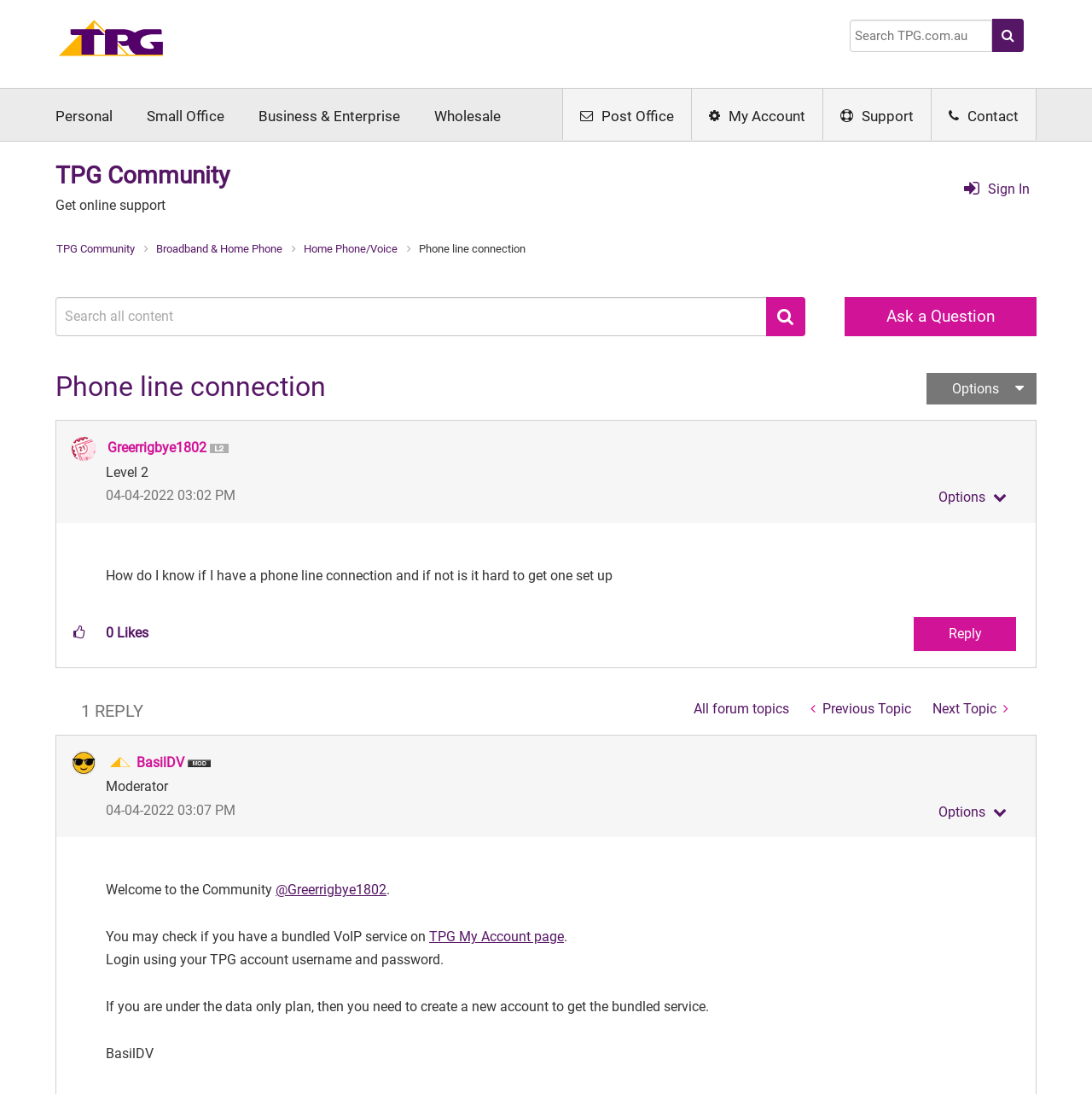Provide a one-word or one-phrase answer to the question:
Who posted the question on phone line connection?

Greerrigbye1802